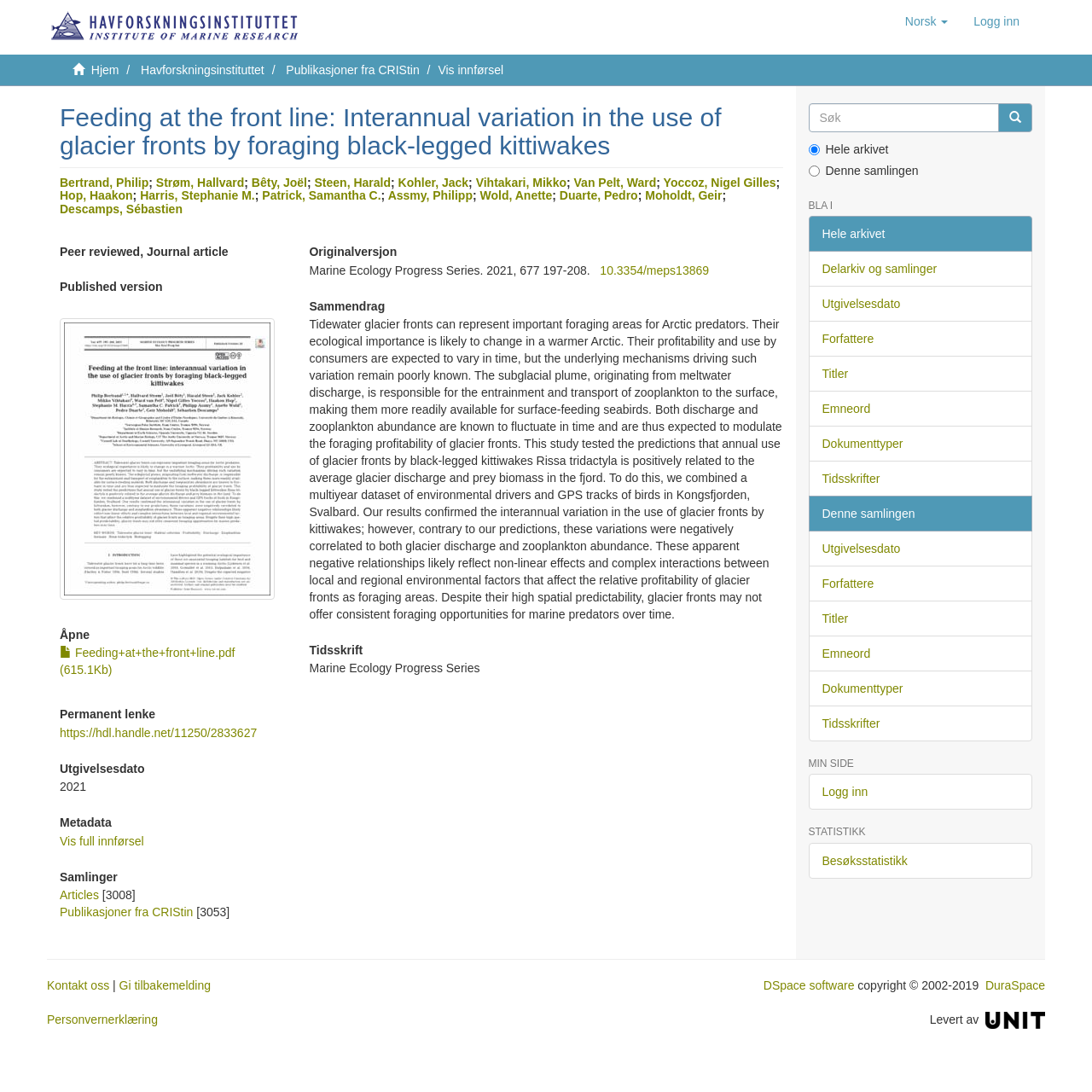Select the bounding box coordinates of the element I need to click to carry out the following instruction: "Search in the search box".

[0.74, 0.095, 0.915, 0.121]